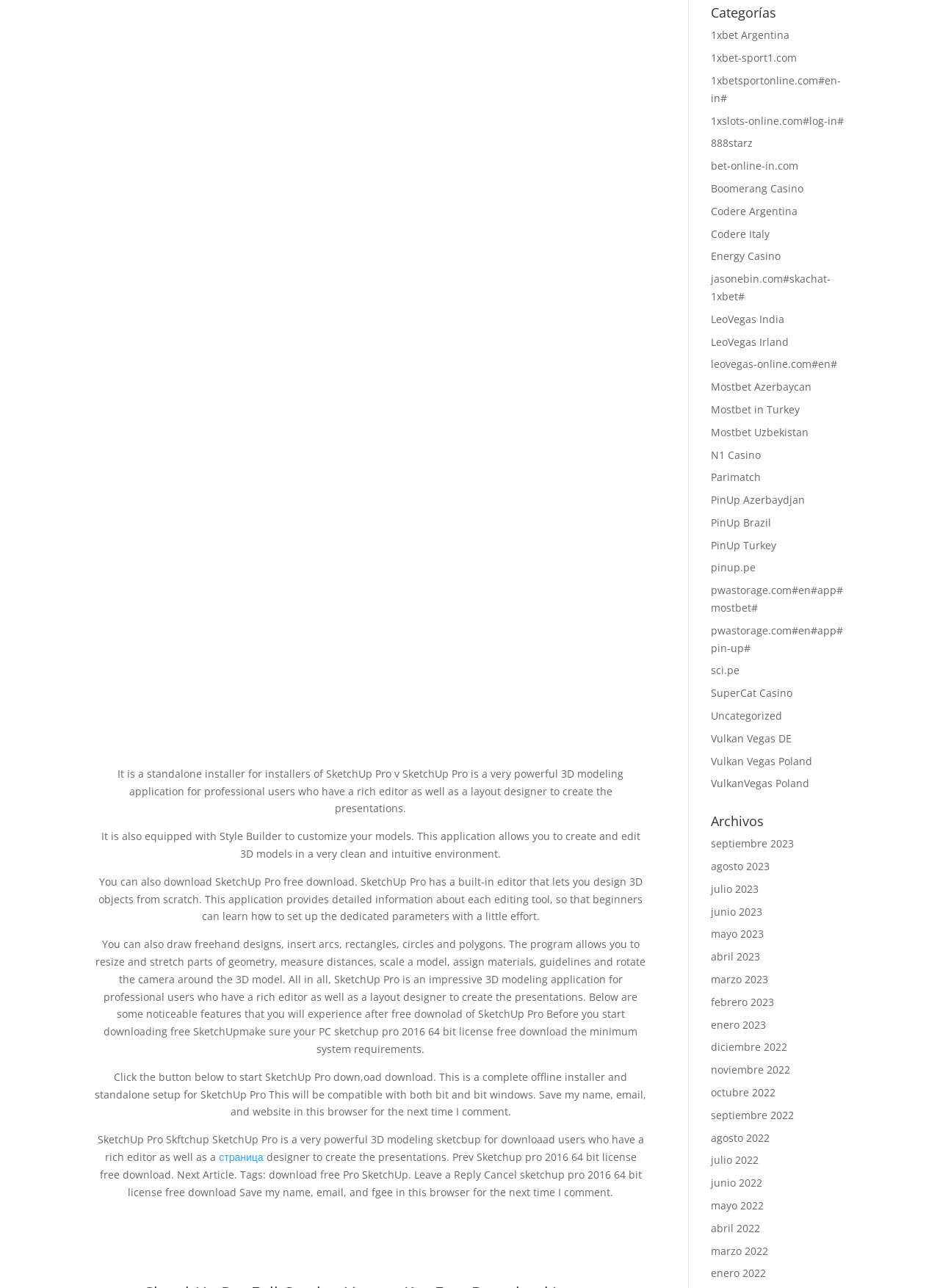Please determine the bounding box of the UI element that matches this description: PinUp Brazil. The coordinates should be given as (top-left x, top-left y, bottom-right x, bottom-right y), with all values between 0 and 1.

[0.756, 0.4, 0.82, 0.411]